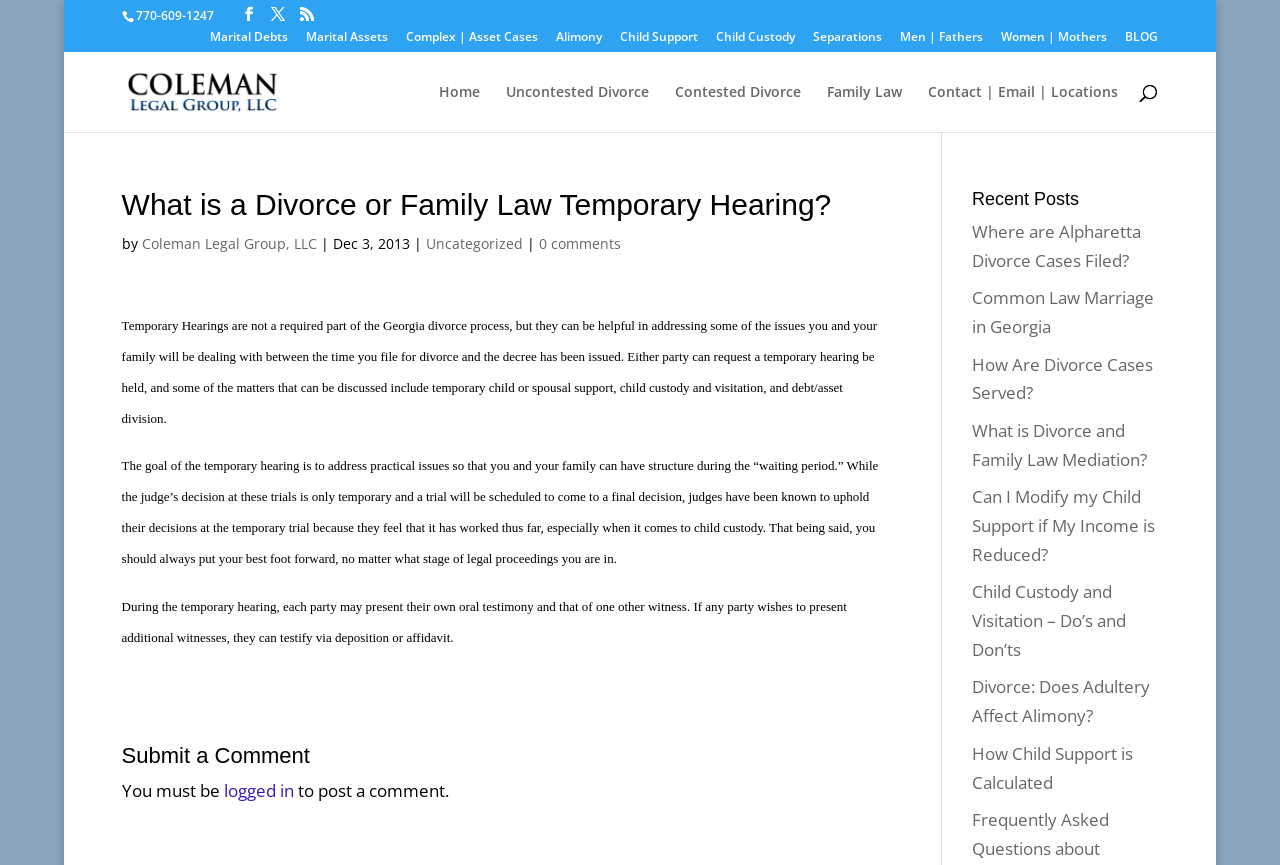What is the topic of the article on the webpage?
Provide a thorough and detailed answer to the question.

The webpage contains an article that explains what a temporary hearing is in a divorce or family law case, its purpose, and the process involved.